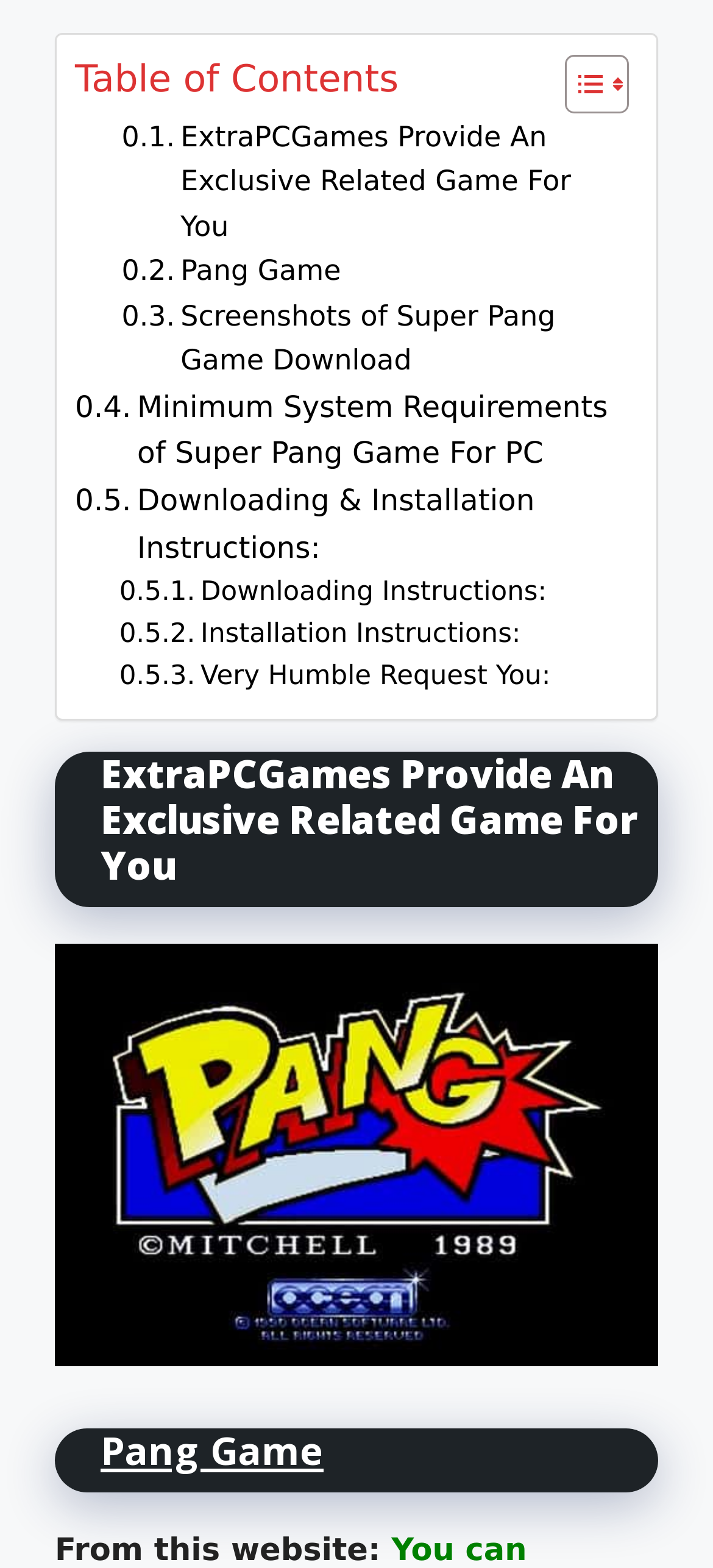Identify the bounding box coordinates of the section that should be clicked to achieve the task described: "View Minimum System Requirements".

[0.105, 0.244, 0.869, 0.305]